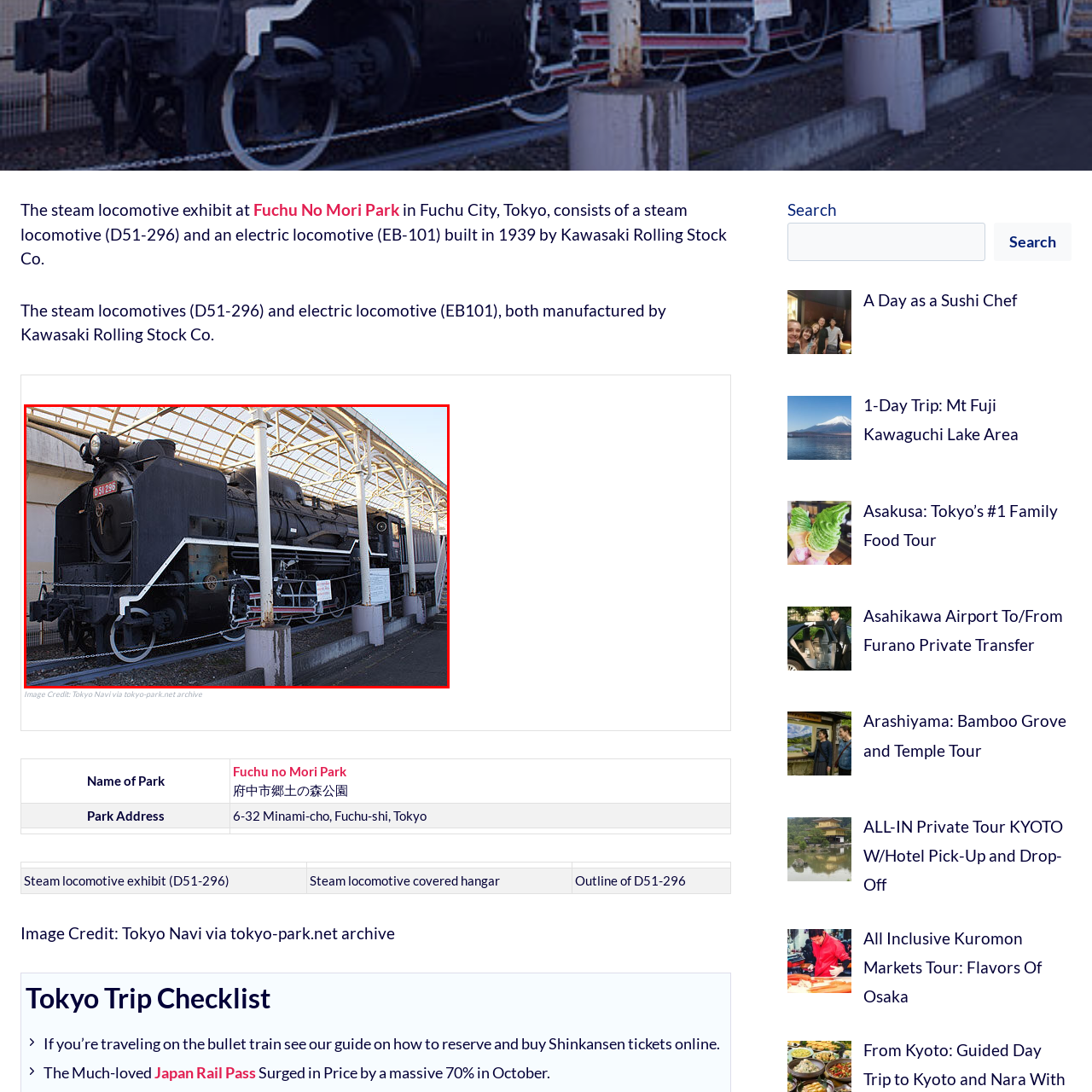Examine the area surrounded by the red box and describe it in detail.

The image showcases the steam locomotive D51-296, a historical exhibit located at Fuchu No Mori Park in Fuchu City, Tokyo. Built in 1939 by Kawasaki Rolling Stock Co., this locomotive is a prominent piece of railway history. The train is displayed under a protective structure, allowing viewers to appreciate its robust design and classic features from an up-close perspective. In addition to D51-296, the park also hosts an electric locomotive, EB-101, offering visitors a glimpse into Japan's rich transportation past. The photo captures the locomotive's imposing silhouette against the backdrop of the park, emphasizing its significance as a nostalgic representation of the steam era in Japan. Image credit goes to Tokyo Navi via the tokyo-park.net archive.